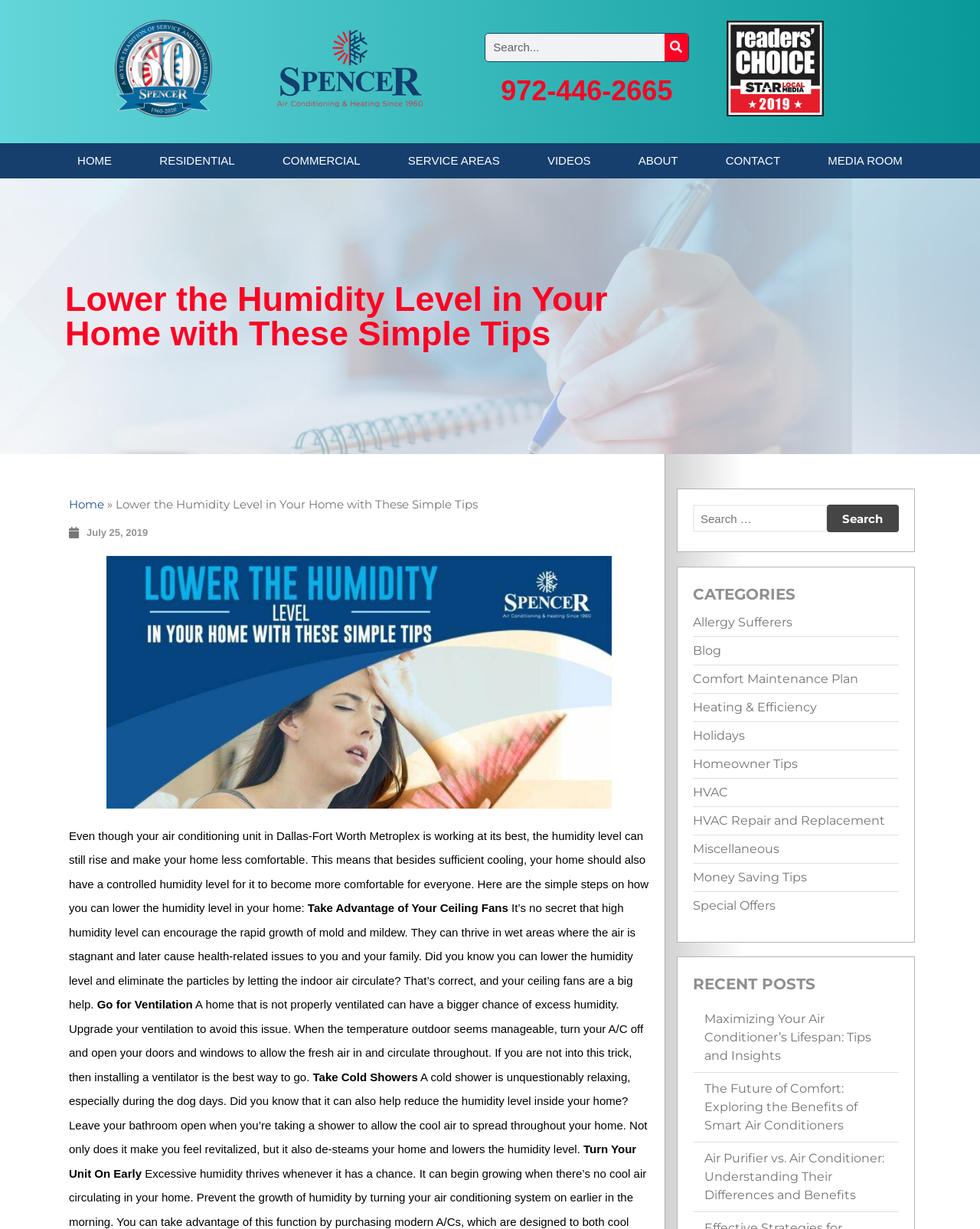Identify the bounding box for the described UI element. Provide the coordinates in (top-left x, top-left y, bottom-right x, bottom-right y) format with values ranging from 0 to 1: Mount Blanc

None